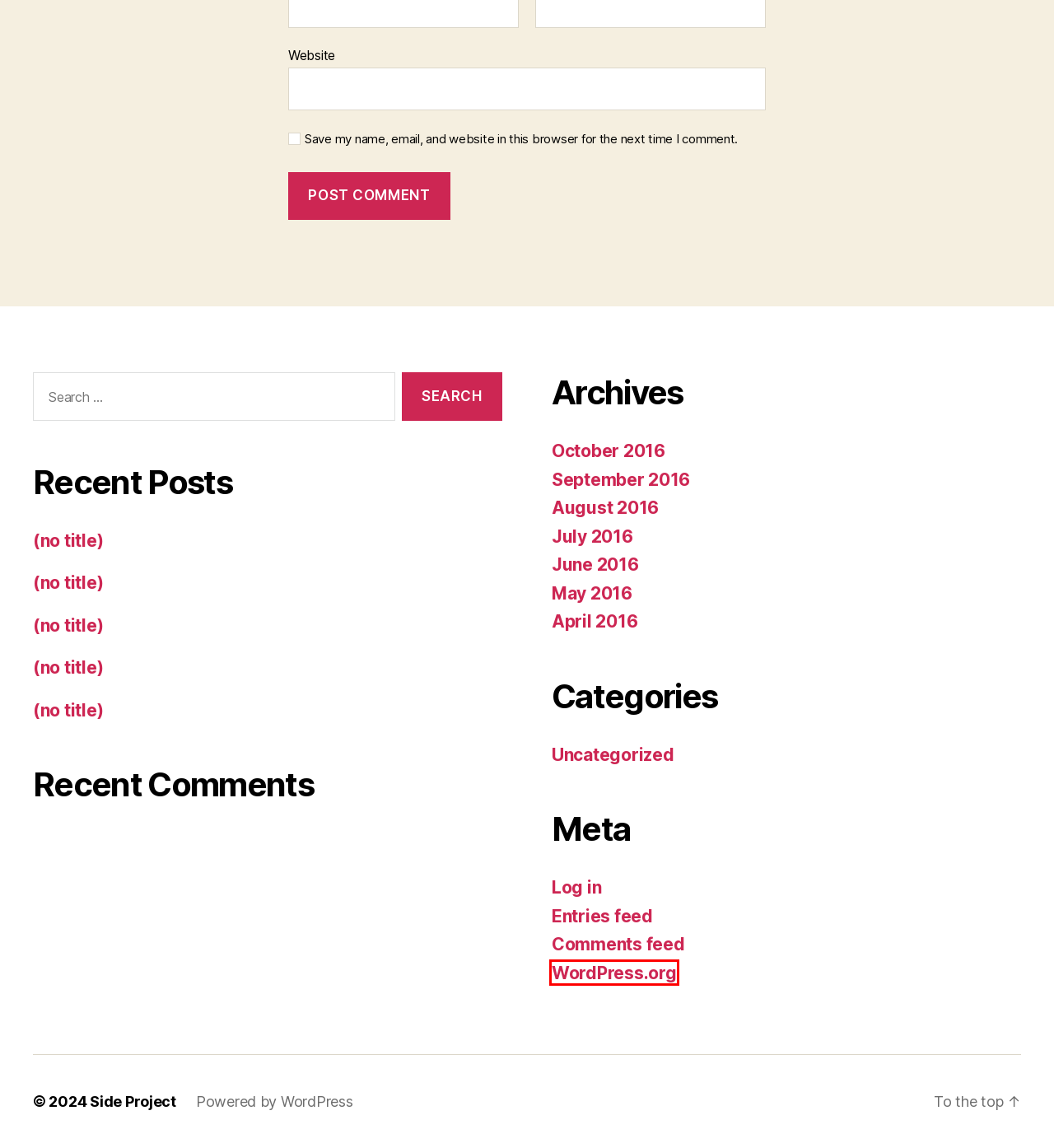Review the screenshot of a webpage that includes a red bounding box. Choose the most suitable webpage description that matches the new webpage after clicking the element within the red bounding box. Here are the candidates:
A. September 2016 – Side Project
B. June 2016 – Side Project
C. July 2016 – Side Project
D. August 2016 – Side Project
E. May 2016 – Side Project
F. Blog Tool, Publishing Platform, and CMS – WordPress.org
G. October 2016 – Side Project
H. Comments for Side Project

F